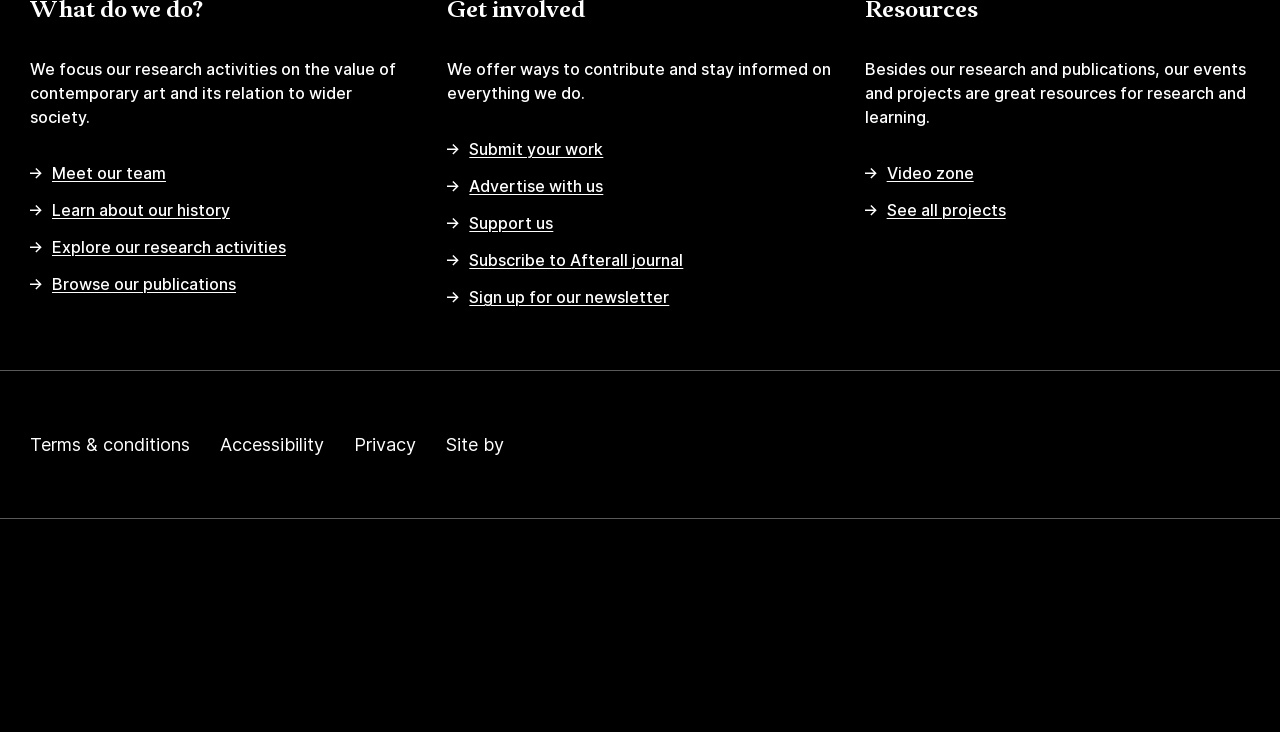Based on the element description Privacy, identify the bounding box coordinates for the UI element. The coordinates should be in the format (top-left x, top-left y, bottom-right x, bottom-right y) and within the 0 to 1 range.

[0.277, 0.593, 0.325, 0.622]